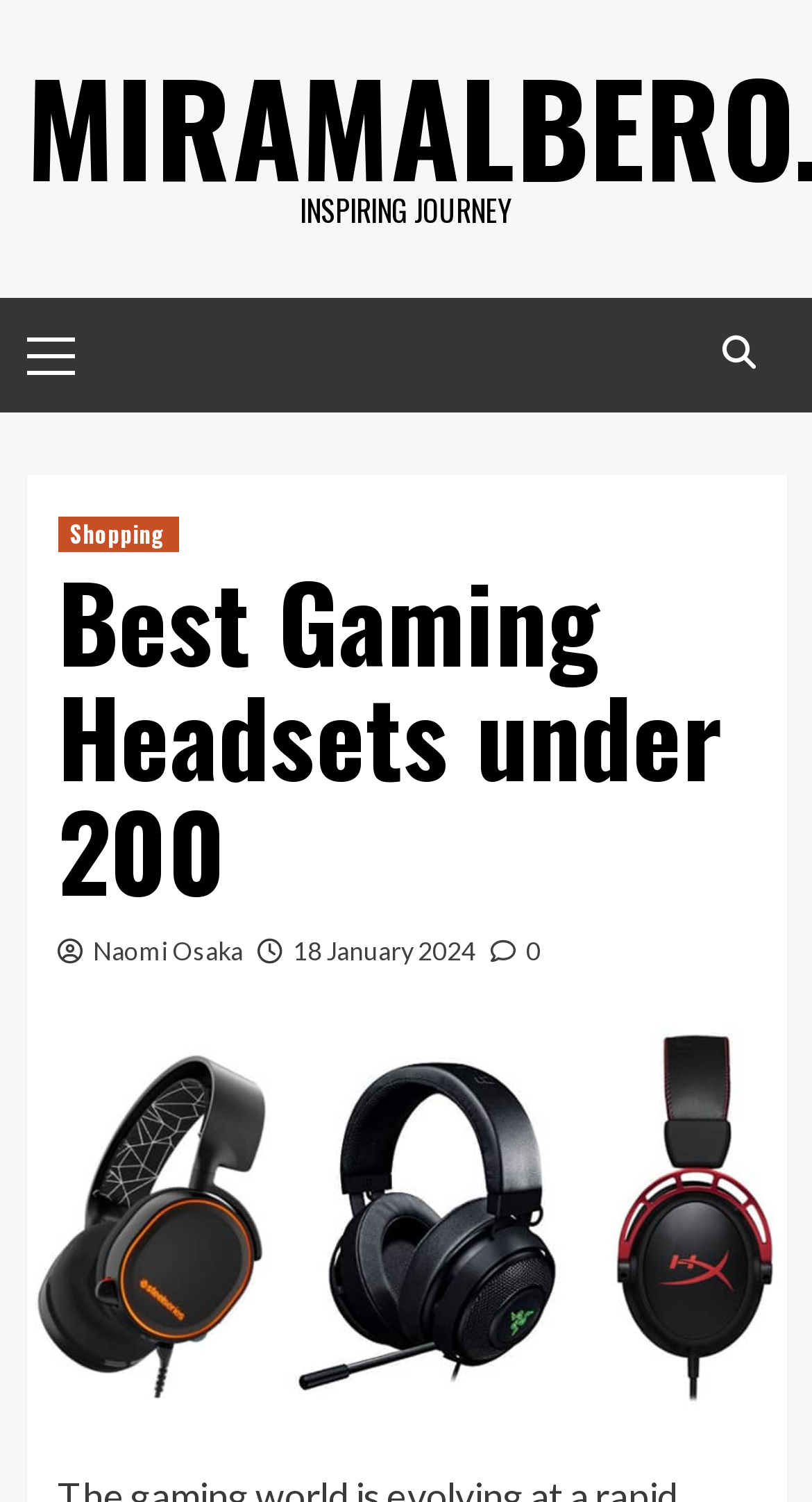Please locate and retrieve the main header text of the webpage.

Best Gaming Headsets under 200